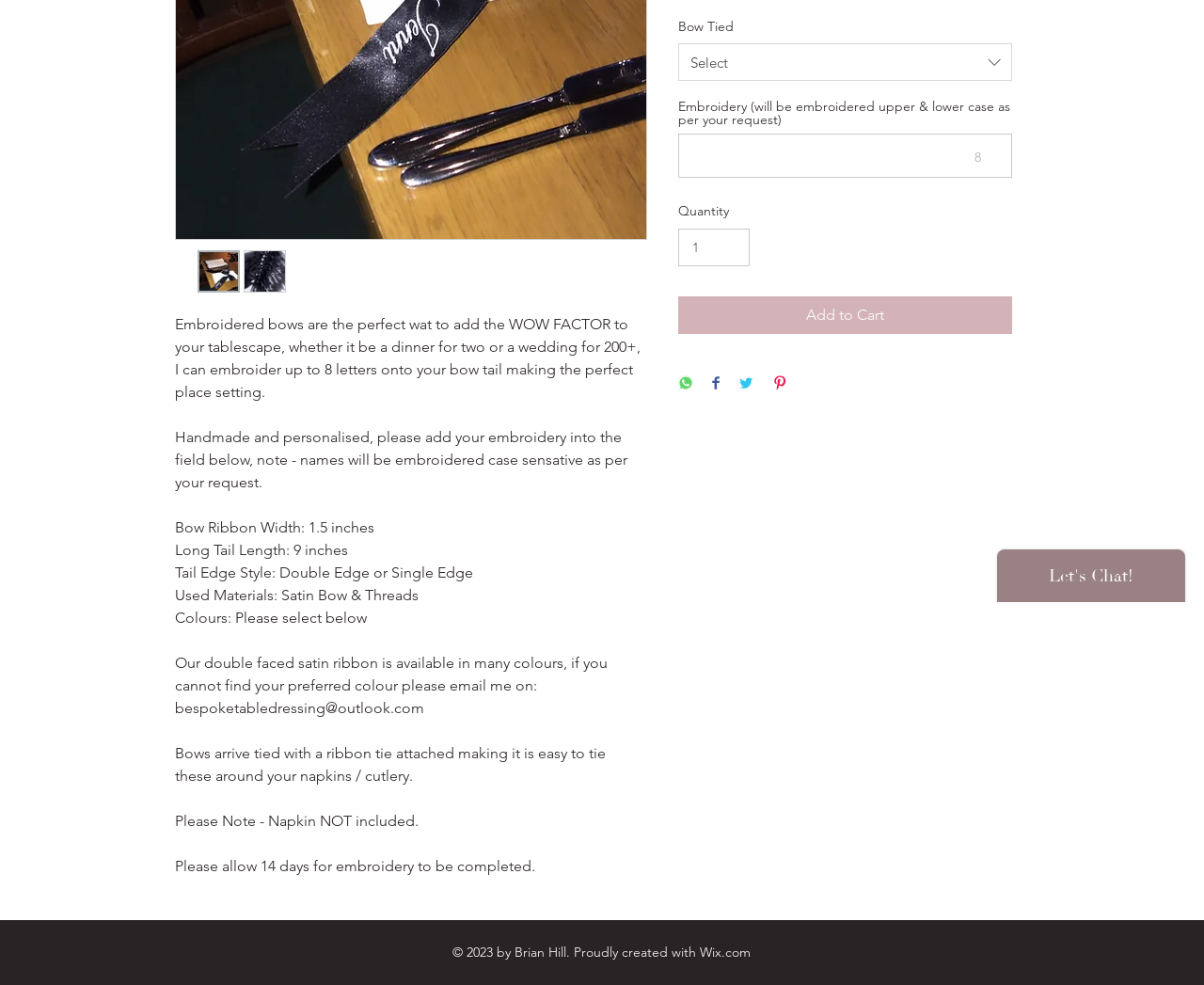Identify the bounding box for the UI element specified in this description: "parent_node: 8". The coordinates must be four float numbers between 0 and 1, formatted as [left, top, right, bottom].

[0.563, 0.136, 0.841, 0.181]